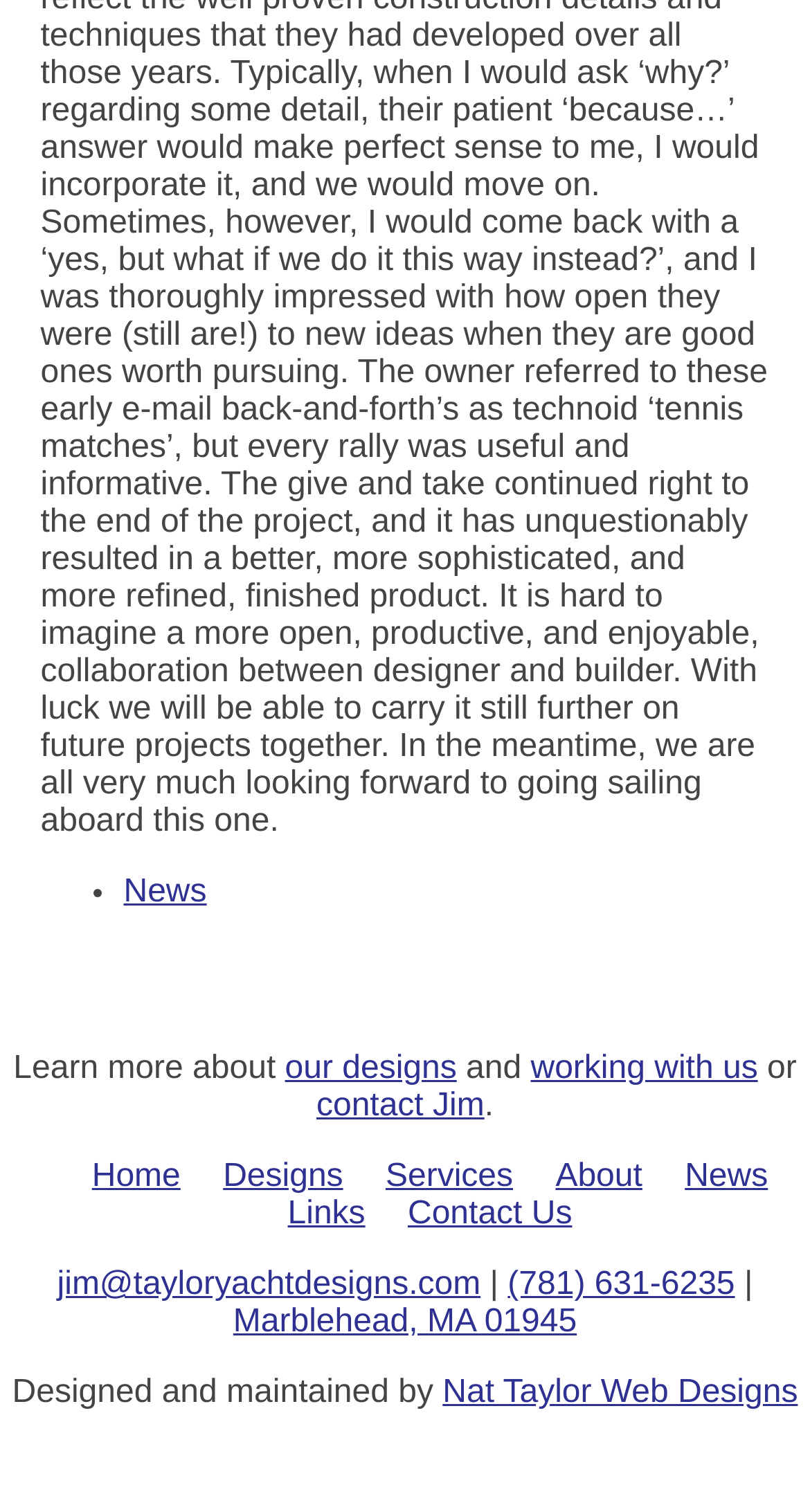Determine the bounding box coordinates of the clickable region to execute the instruction: "View contact information". The coordinates should be four float numbers between 0 and 1, denoted as [left, top, right, bottom].

[0.071, 0.838, 0.593, 0.862]